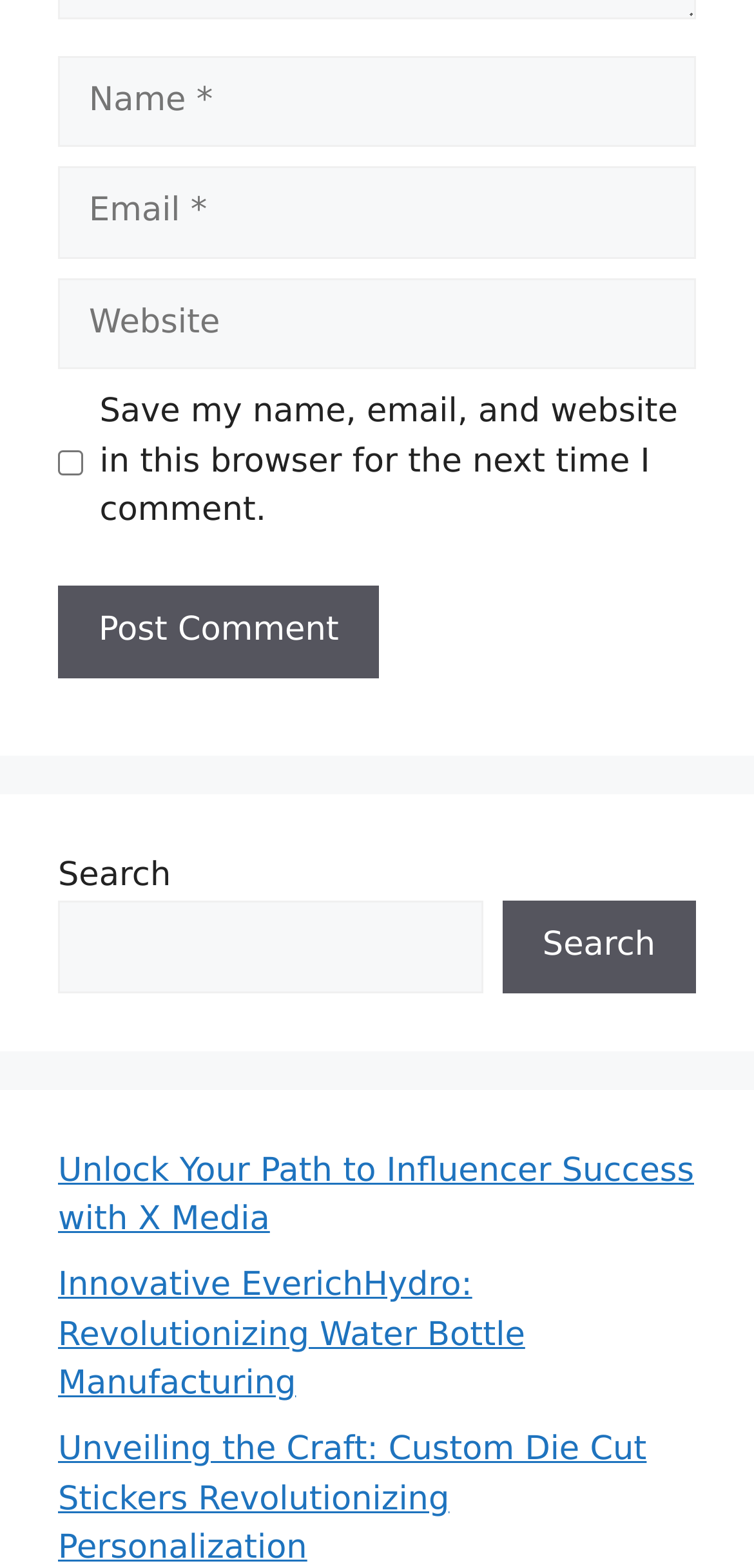Find and provide the bounding box coordinates for the UI element described here: "Search". The coordinates should be given as four float numbers between 0 and 1: [left, top, right, bottom].

[0.666, 0.575, 0.923, 0.634]